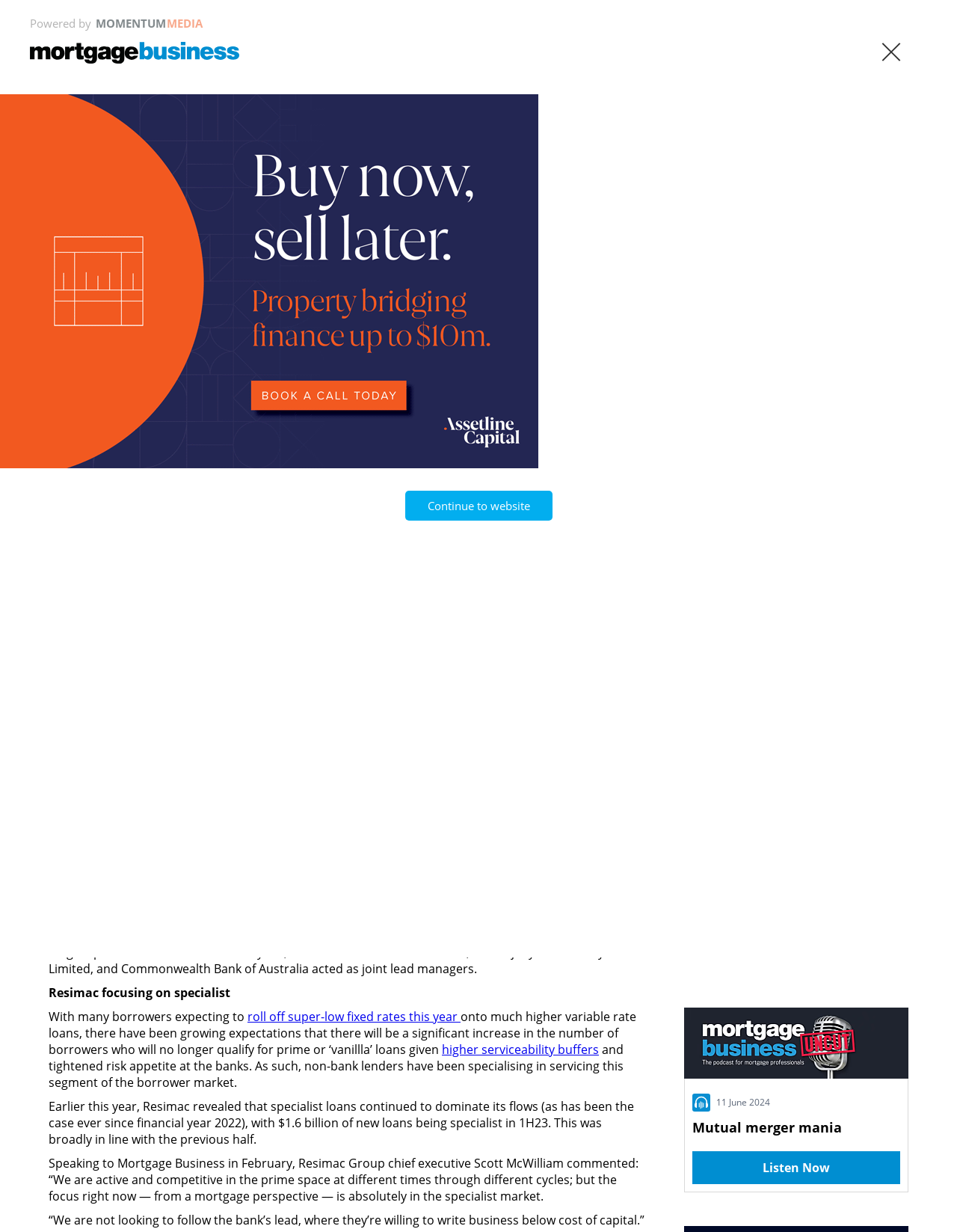What is the amount of the RMBS transaction mentioned in the article?
Refer to the image and answer the question using a single word or phrase.

$1 billion